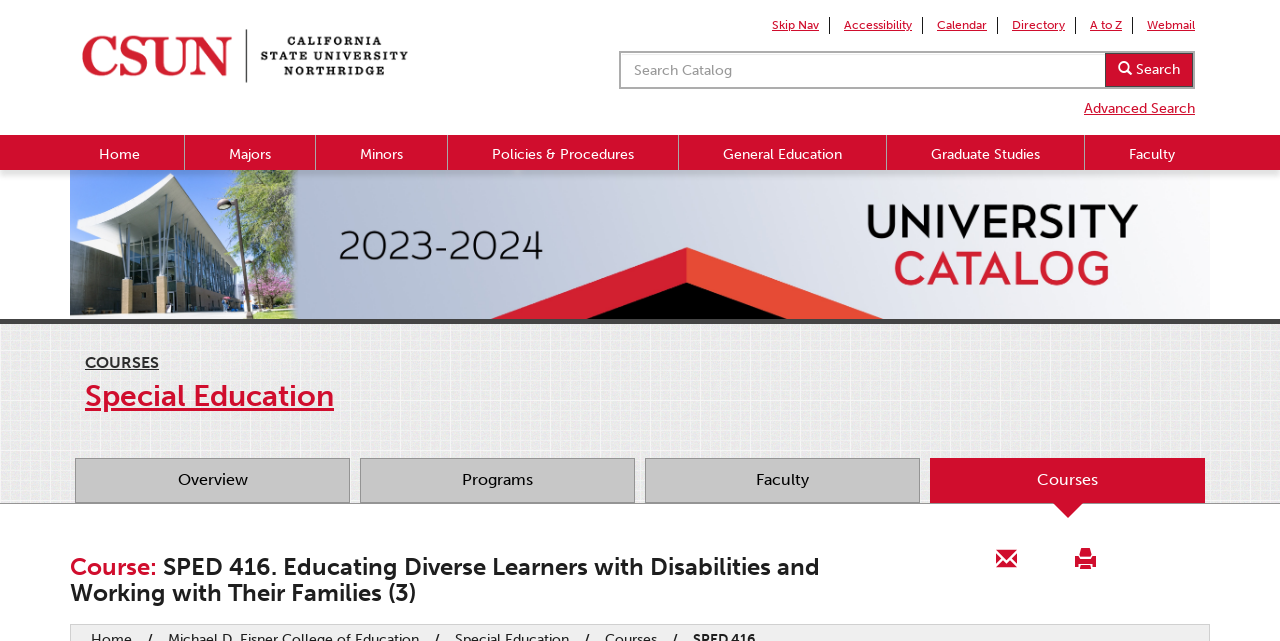How many links are there in the top navigation bar?
Kindly give a detailed and elaborate answer to the question.

I found the answer by counting the links in the top navigation bar, which are 'Skip Nav', 'Accessibility', 'Calendar', 'Directory', 'A to Z', and 'Webmail'.